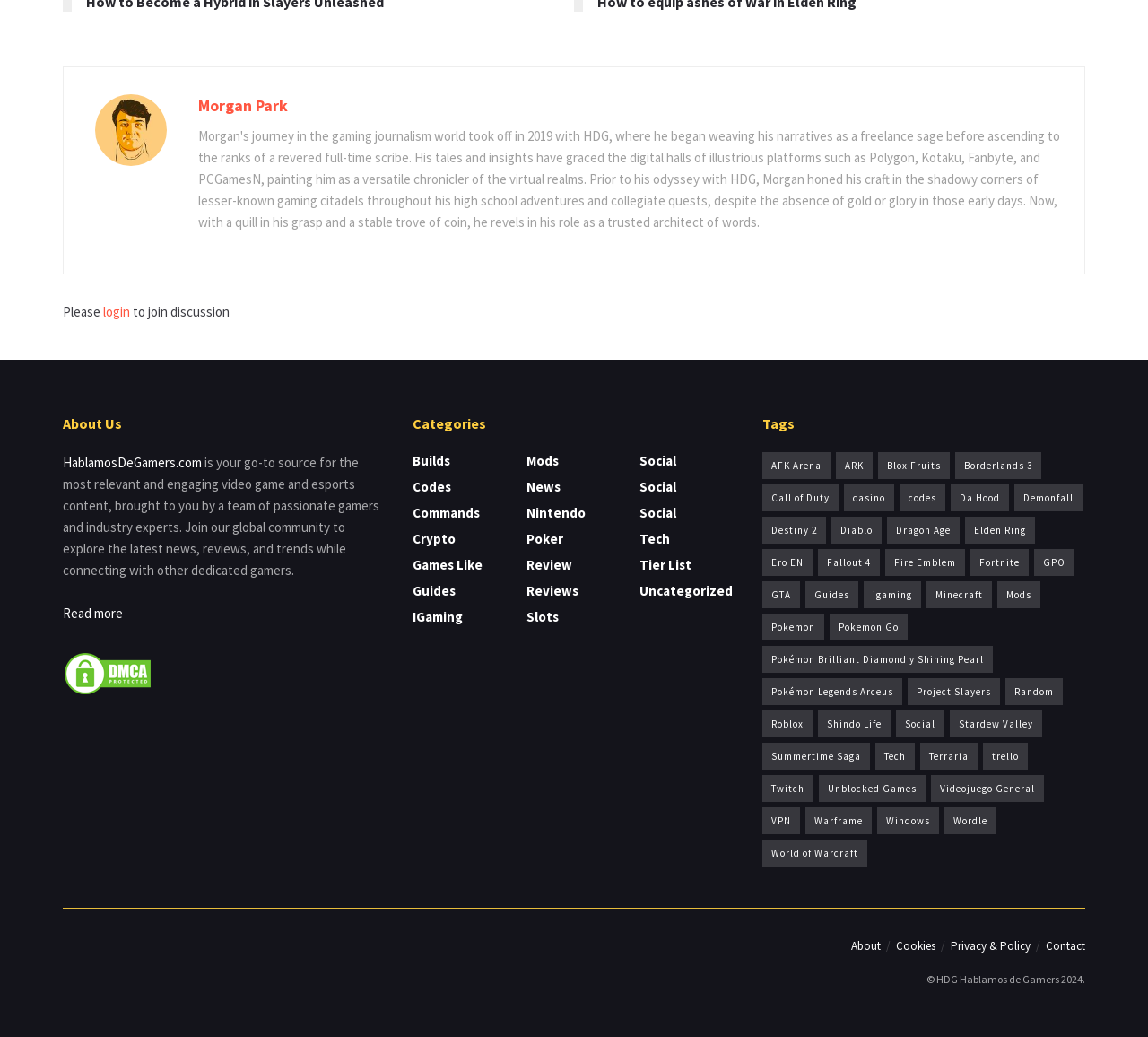From the element description Twitch, predict the bounding box coordinates of the UI element. The coordinates must be specified in the format (top-left x, top-left y, bottom-right x, bottom-right y) and should be within the 0 to 1 range.

[0.664, 0.747, 0.709, 0.773]